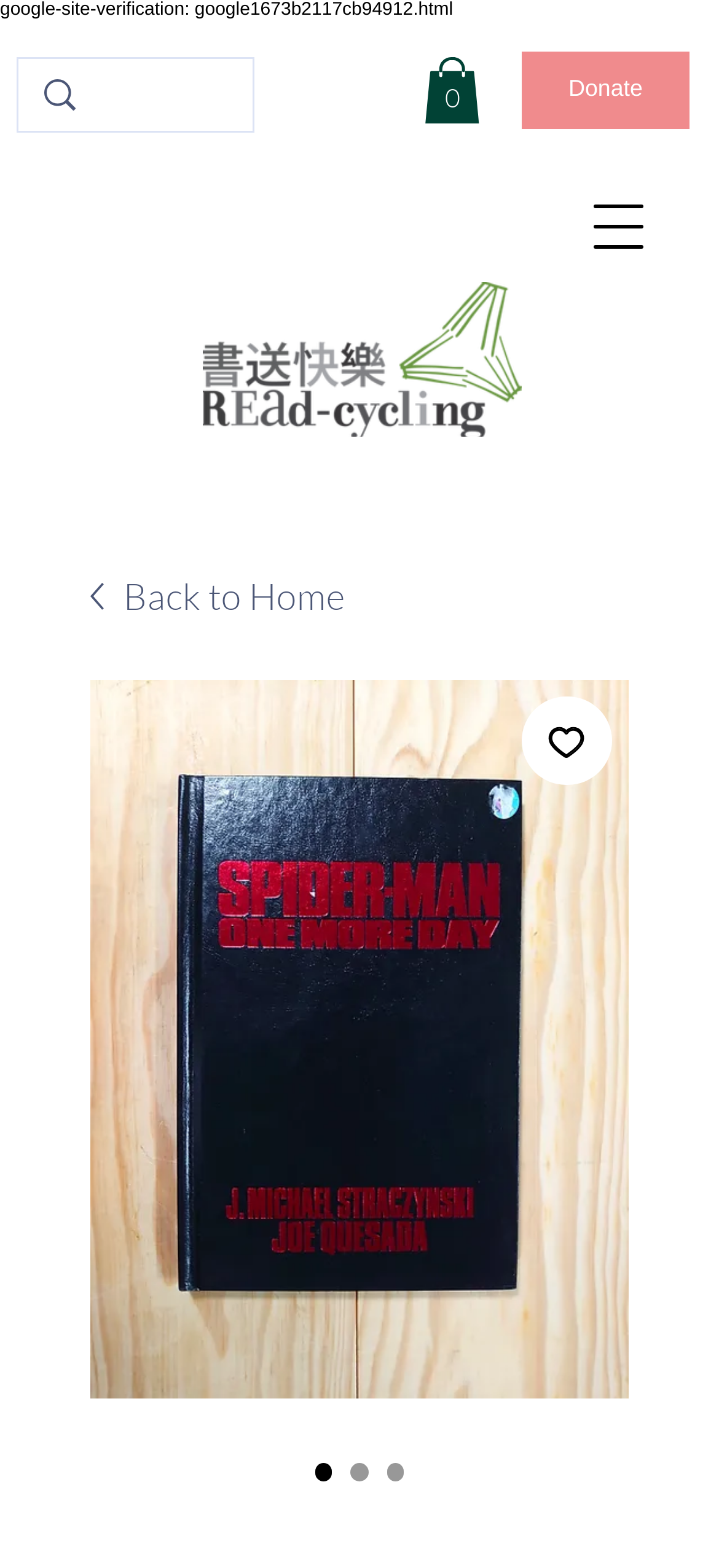Generate the text of the webpage's primary heading.

Spider-Man: One More Day (J. Michael Straczynski)